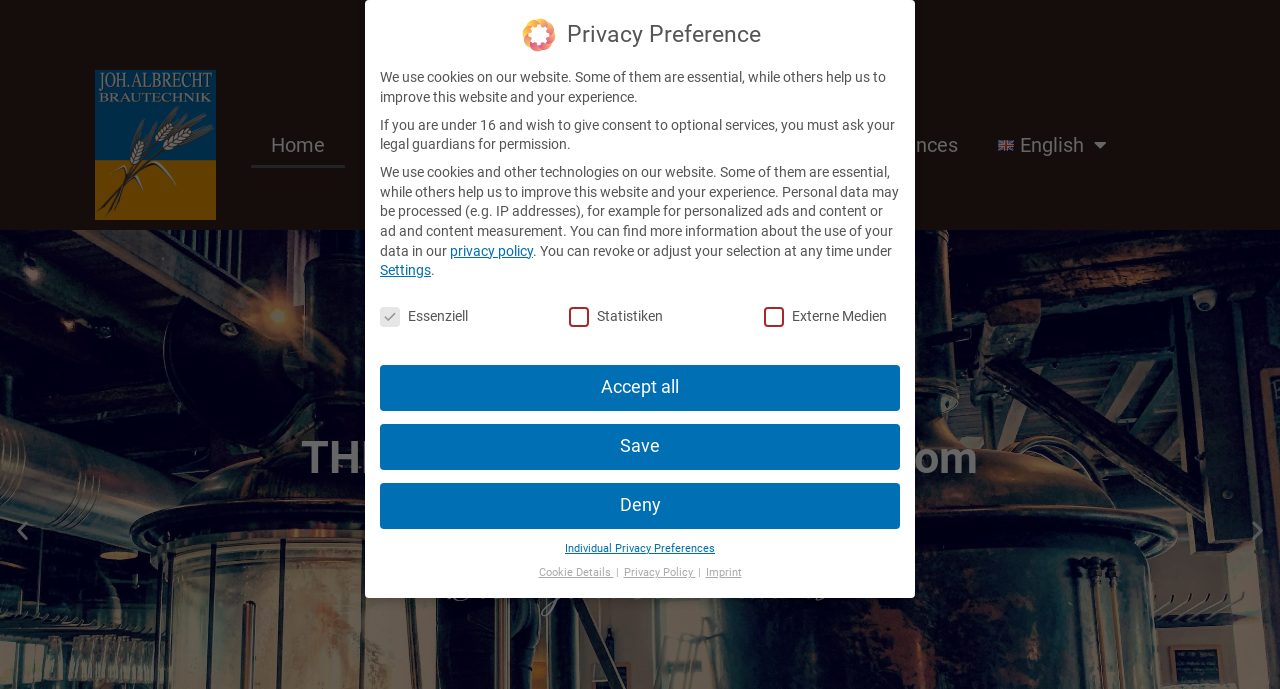Identify the bounding box of the HTML element described as: "English".

[0.764, 0.177, 0.88, 0.244]